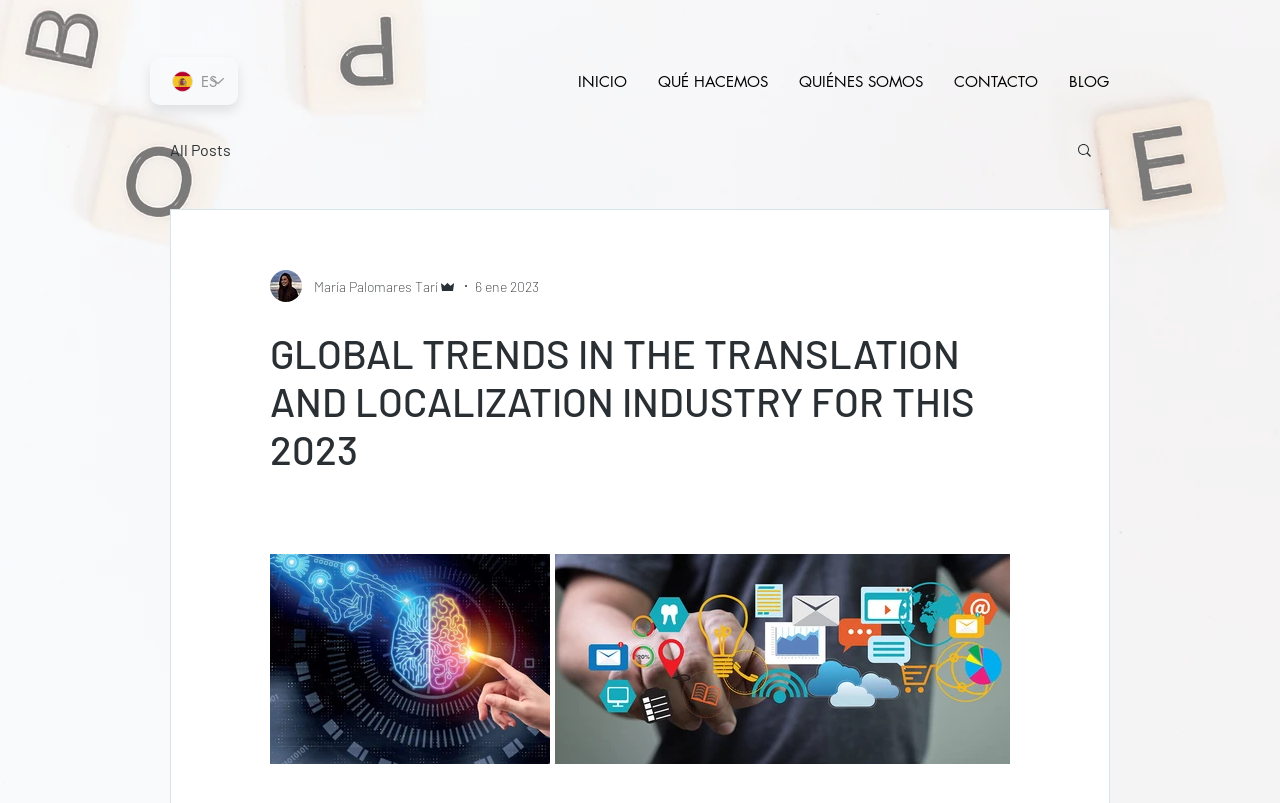What is the date of the article?
Can you give a detailed and elaborate answer to the question?

I determined the answer by looking at the generic element '6 ene 2023' which is located near the author's name and image.